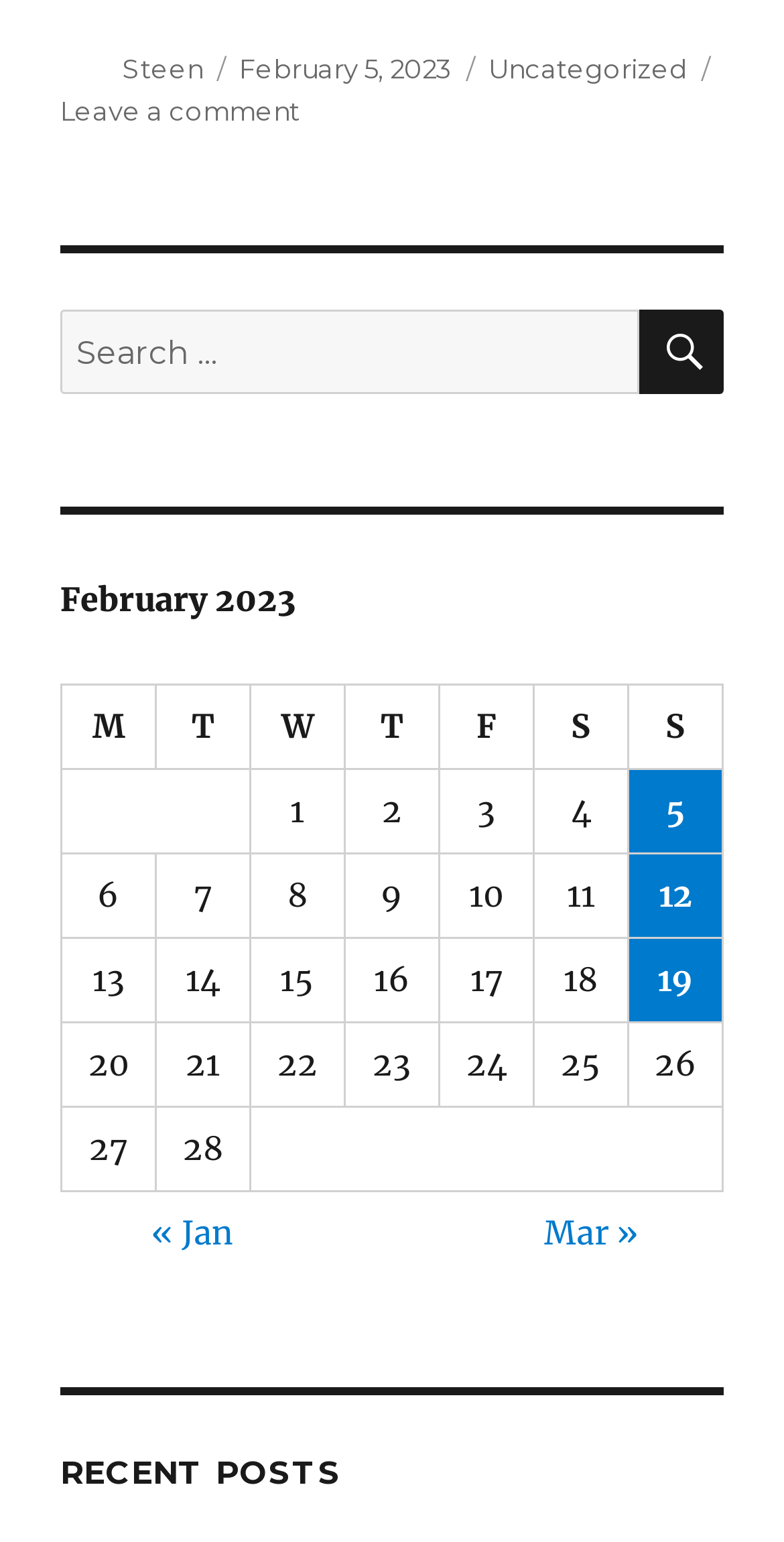Who is the author of the post 'Slow Project'?
Could you answer the question in a detailed manner, providing as much information as possible?

I found the author's name by looking at the footer section, where it says 'Author' followed by a link 'Steen', which indicates that Steen is the author of the post 'Slow Project'.